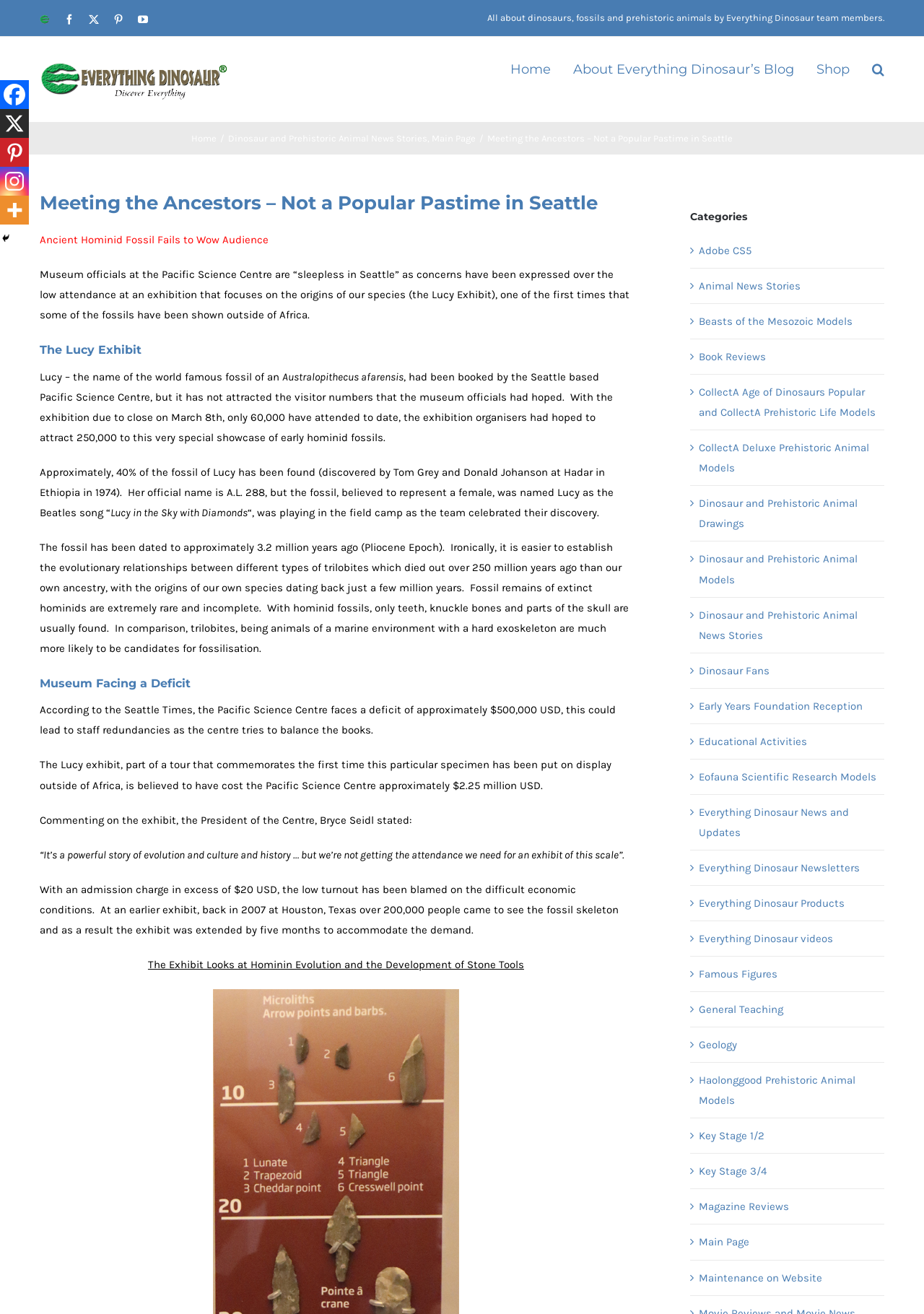Please specify the bounding box coordinates in the format (top-left x, top-left y, bottom-right x, bottom-right y), with all values as floating point numbers between 0 and 1. Identify the bounding box of the UI element described by: Maintenance on Website

[0.756, 0.965, 0.949, 0.98]